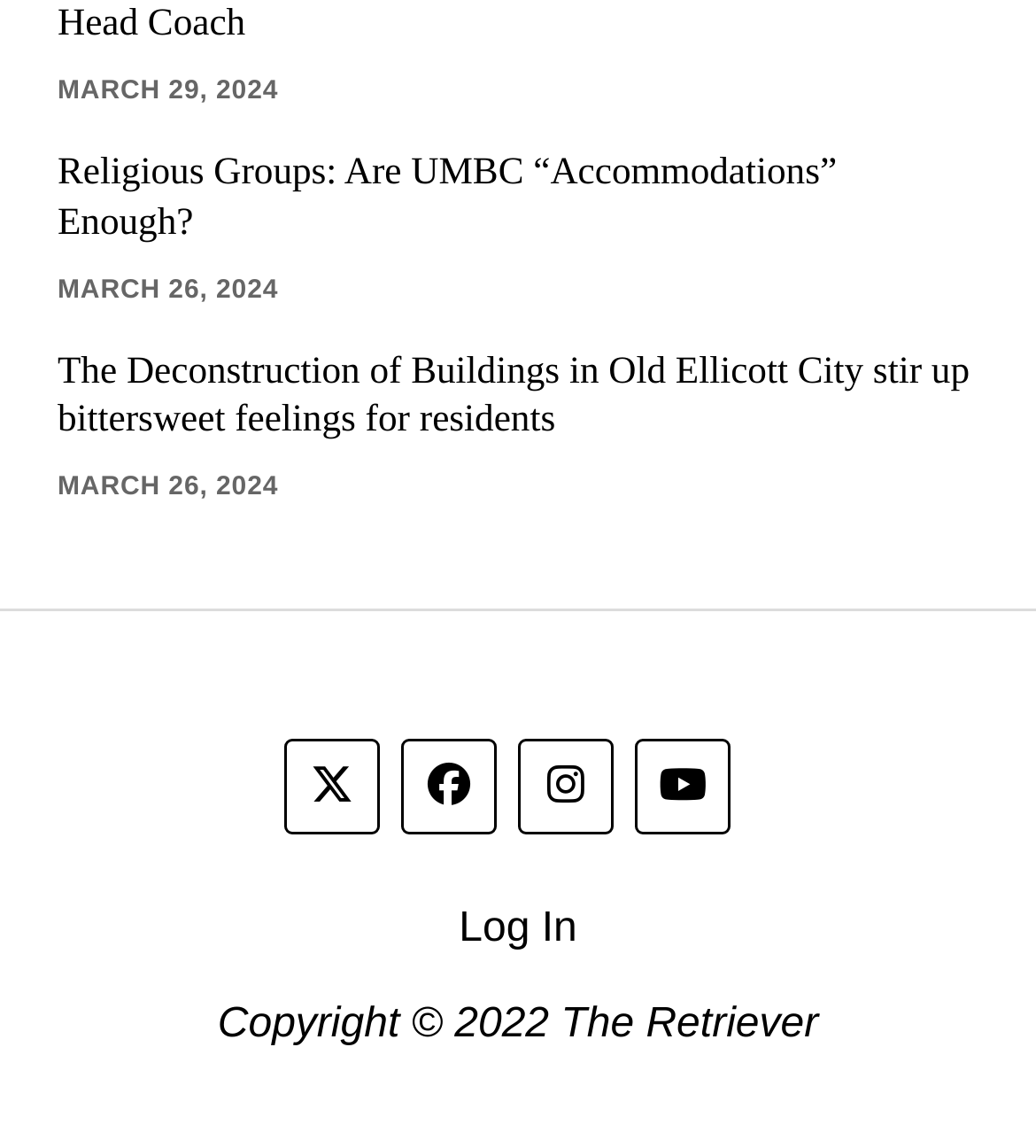Given the webpage screenshot, identify the bounding box of the UI element that matches this description: "title="twitter"".

[0.274, 0.644, 0.367, 0.727]